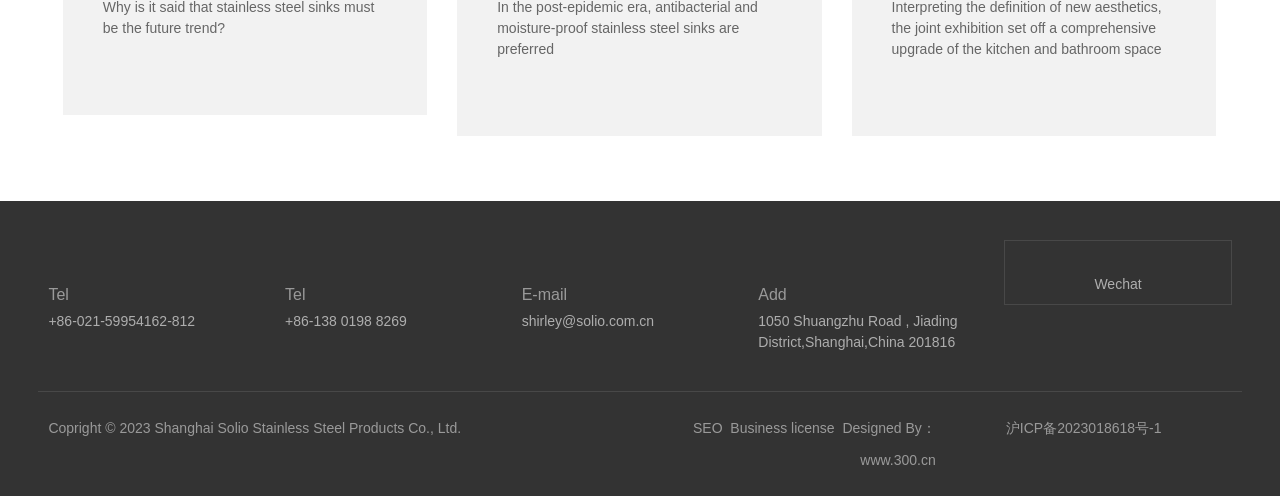Please identify the bounding box coordinates of the element's region that should be clicked to execute the following instruction: "View the business license". The bounding box coordinates must be four float numbers between 0 and 1, i.e., [left, top, right, bottom].

[0.571, 0.848, 0.652, 0.88]